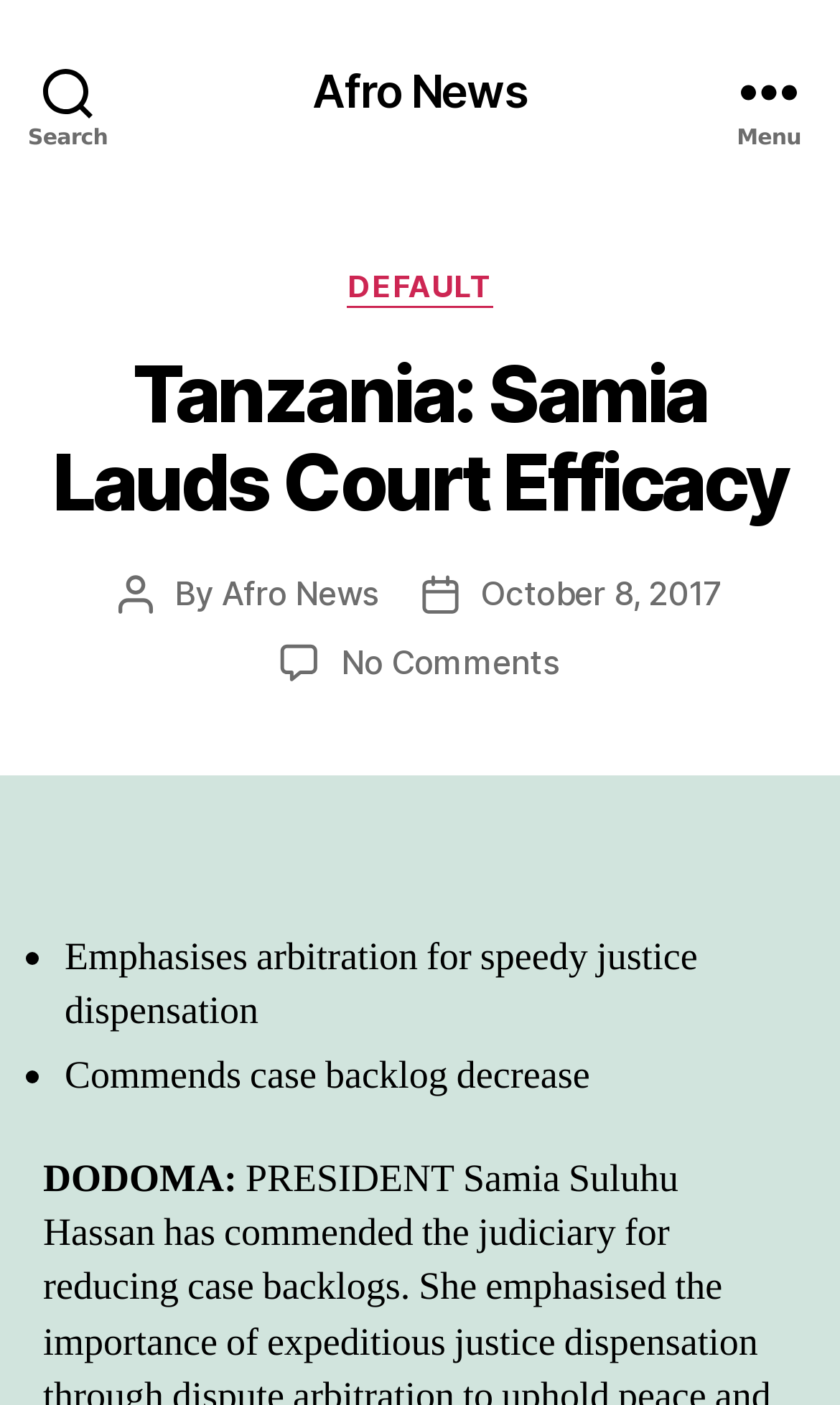Determine the bounding box for the HTML element described here: "Default". The coordinates should be given as [left, top, right, bottom] with each number being a float between 0 and 1.

[0.413, 0.19, 0.587, 0.218]